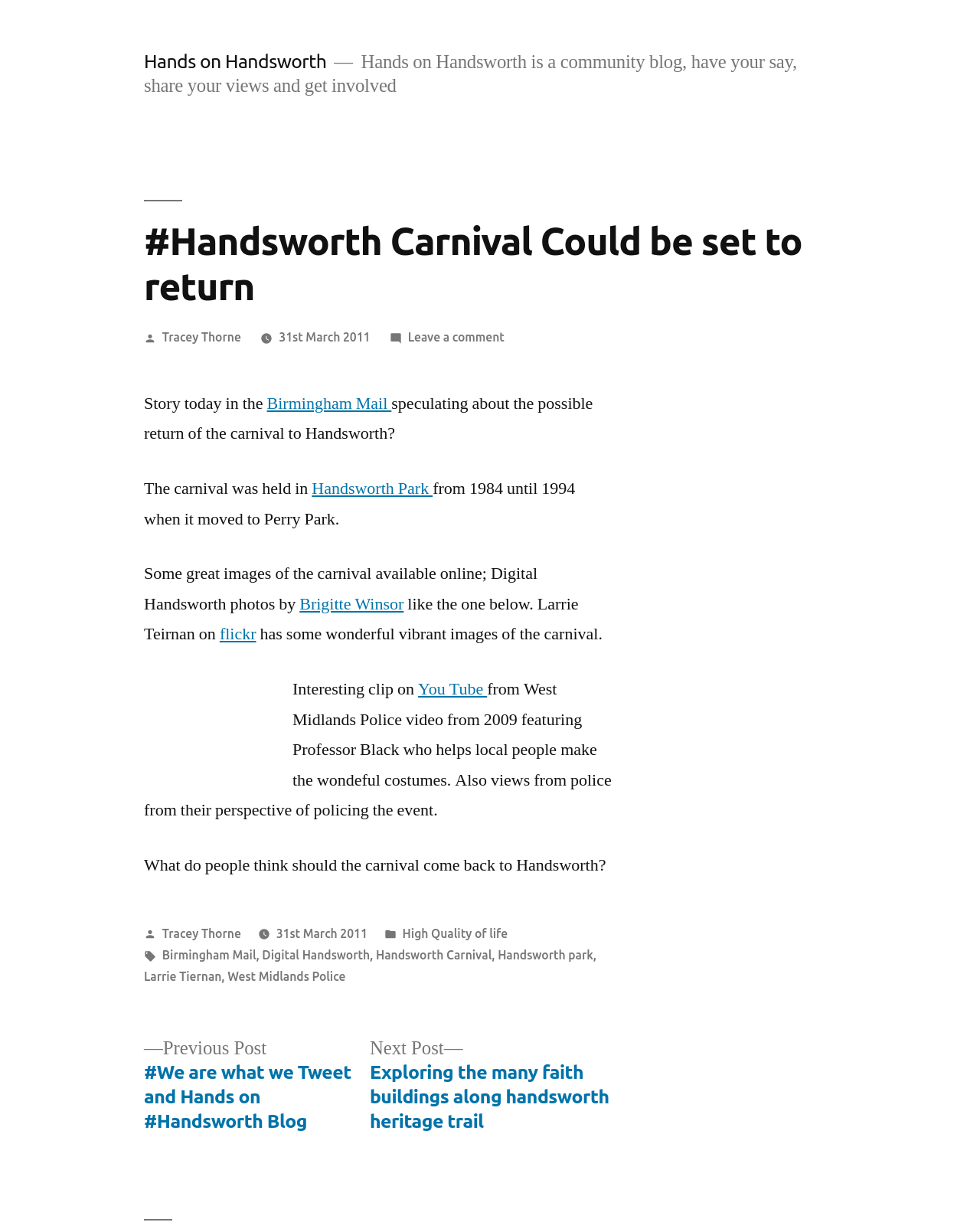From the element description flickr, predict the bounding box coordinates of the UI element. The coordinates must be specified in the format (top-left x, top-left y, bottom-right x, bottom-right y) and should be within the 0 to 1 range.

[0.224, 0.506, 0.261, 0.524]